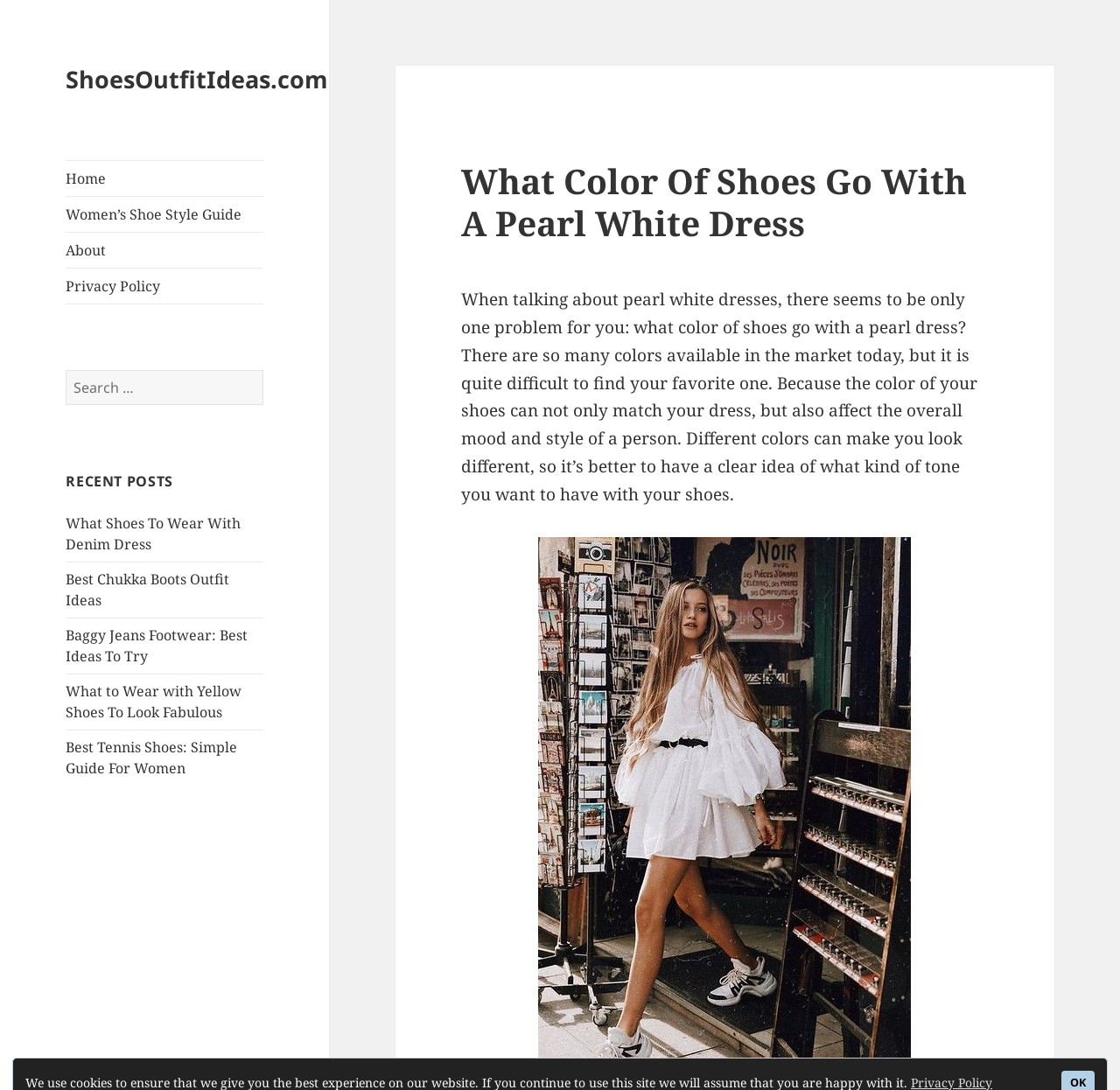Please provide a comprehensive answer to the question based on the screenshot: How many recent posts are listed?

I counted the number of links under the 'RECENT POSTS' heading, which are 'What Shoes To Wear With Denim Dress', 'Best Chukka Boots Outfit Ideas', 'Baggy Jeans Footwear: Best Ideas To Try', 'What to Wear with Yellow Shoes To Look Fabulous', and 'Best Tennis Shoes: Simple Guide For Women'.